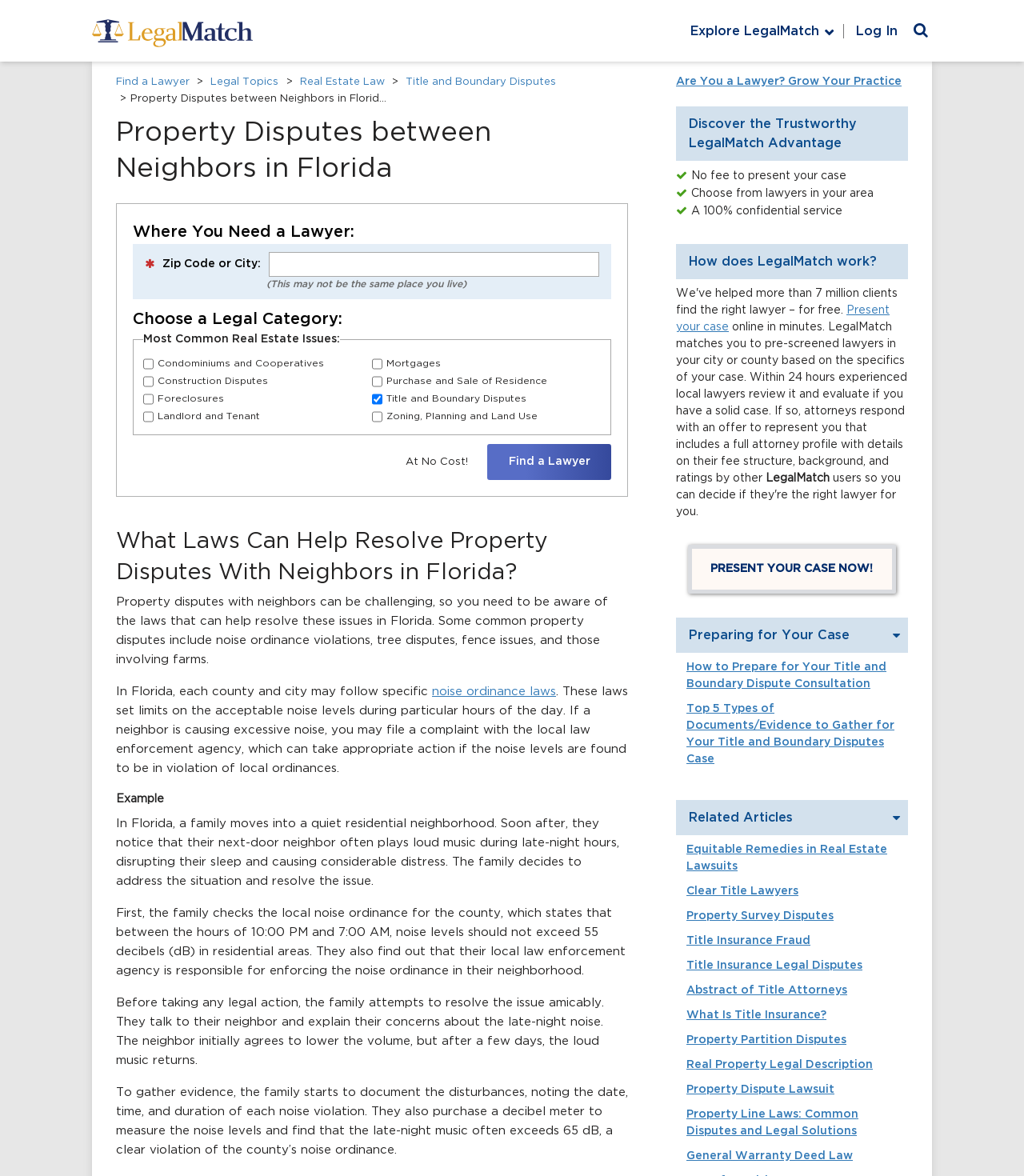Pinpoint the bounding box coordinates of the clickable element needed to complete the instruction: "Enter a zip code or city". The coordinates should be provided as four float numbers between 0 and 1: [left, top, right, bottom].

[0.263, 0.214, 0.585, 0.235]